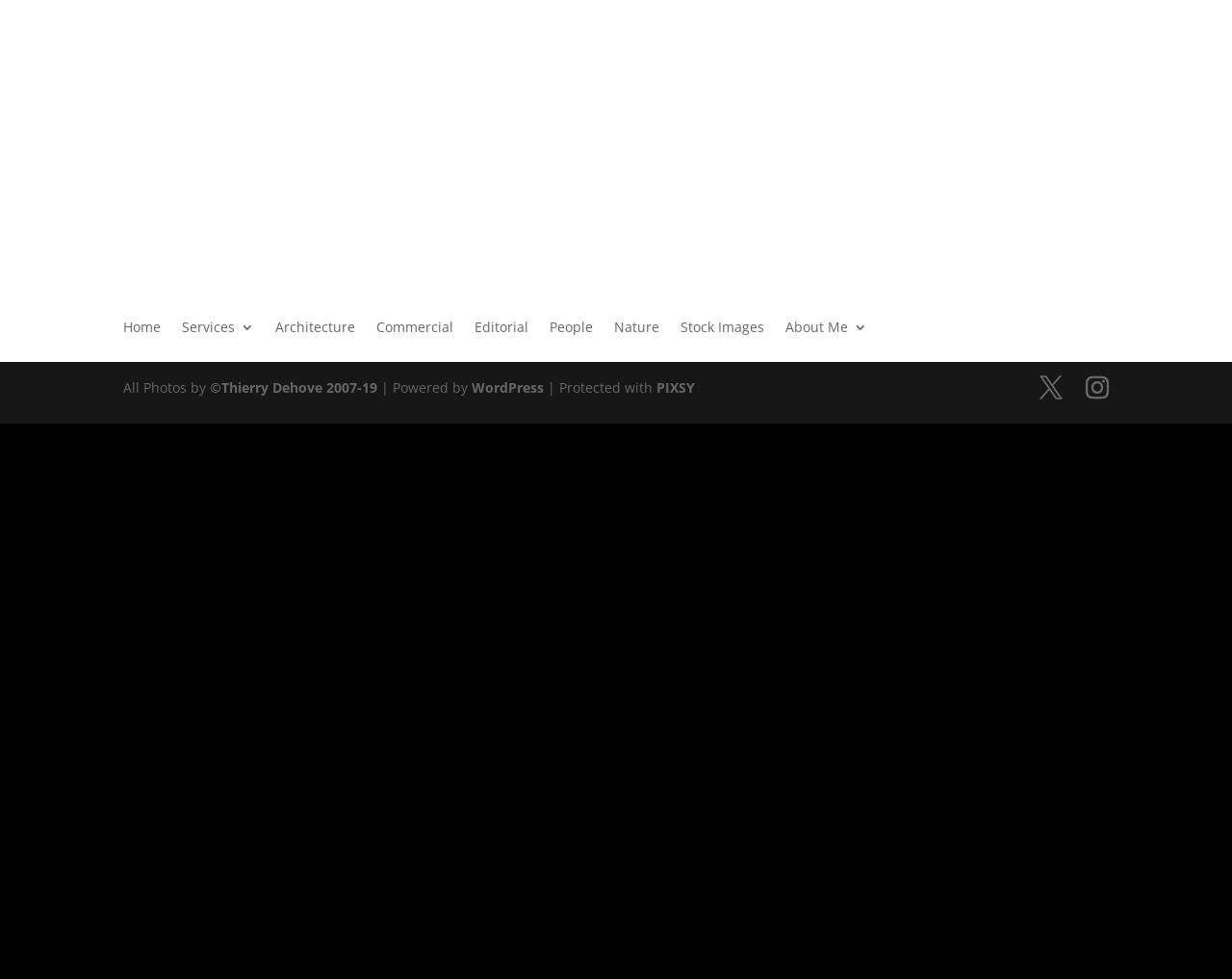Please find the bounding box coordinates of the element that you should click to achieve the following instruction: "View About Me". The coordinates should be presented as four float numbers between 0 and 1: [left, top, right, bottom].

[0.638, 0.328, 0.704, 0.37]